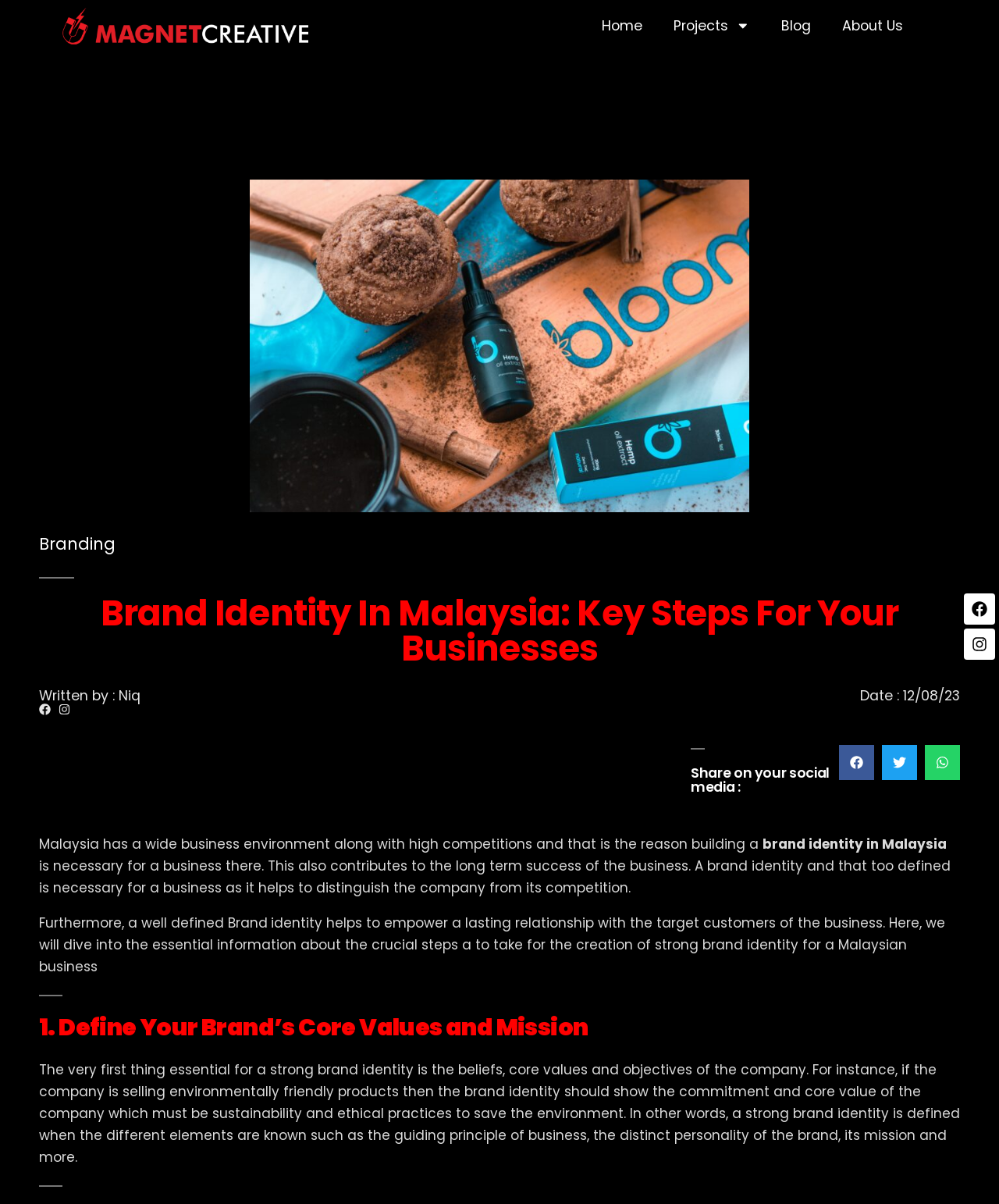Describe all the significant parts and information present on the webpage.

The webpage is about crafting a compelling brand identity in Malaysia. At the top left corner, there is a logo of Magnet Creative, accompanied by a navigation menu with links to "Home", "Projects", "Blog", and "About Us". 

Below the navigation menu, there is a large image showcasing the brand identity of a brand called Bloom. 

To the left of the image, there is a heading that reads "Brand Identity In Malaysia: Key Steps For Your Businesses", followed by the author's name "Niq" and the date "12/08/23". 

On the same level as the heading, there are two small images, likely social media icons. 

The main content of the webpage is divided into sections, each with a heading. The first section is about the importance of building a brand identity in Malaysia, highlighting the need to stand out amidst competition. 

The second section is titled "1. Define Your Brand’s Core Values and Mission", and it provides a detailed explanation of the importance of defining a brand's core values and mission. 

At the bottom right corner of the webpage, there are social media sharing buttons for Facebook, Twitter, and WhatsApp, each accompanied by a small icon. 

Finally, there are links to Facebook and Instagram at the bottom right corner of the webpage, each with a small icon.